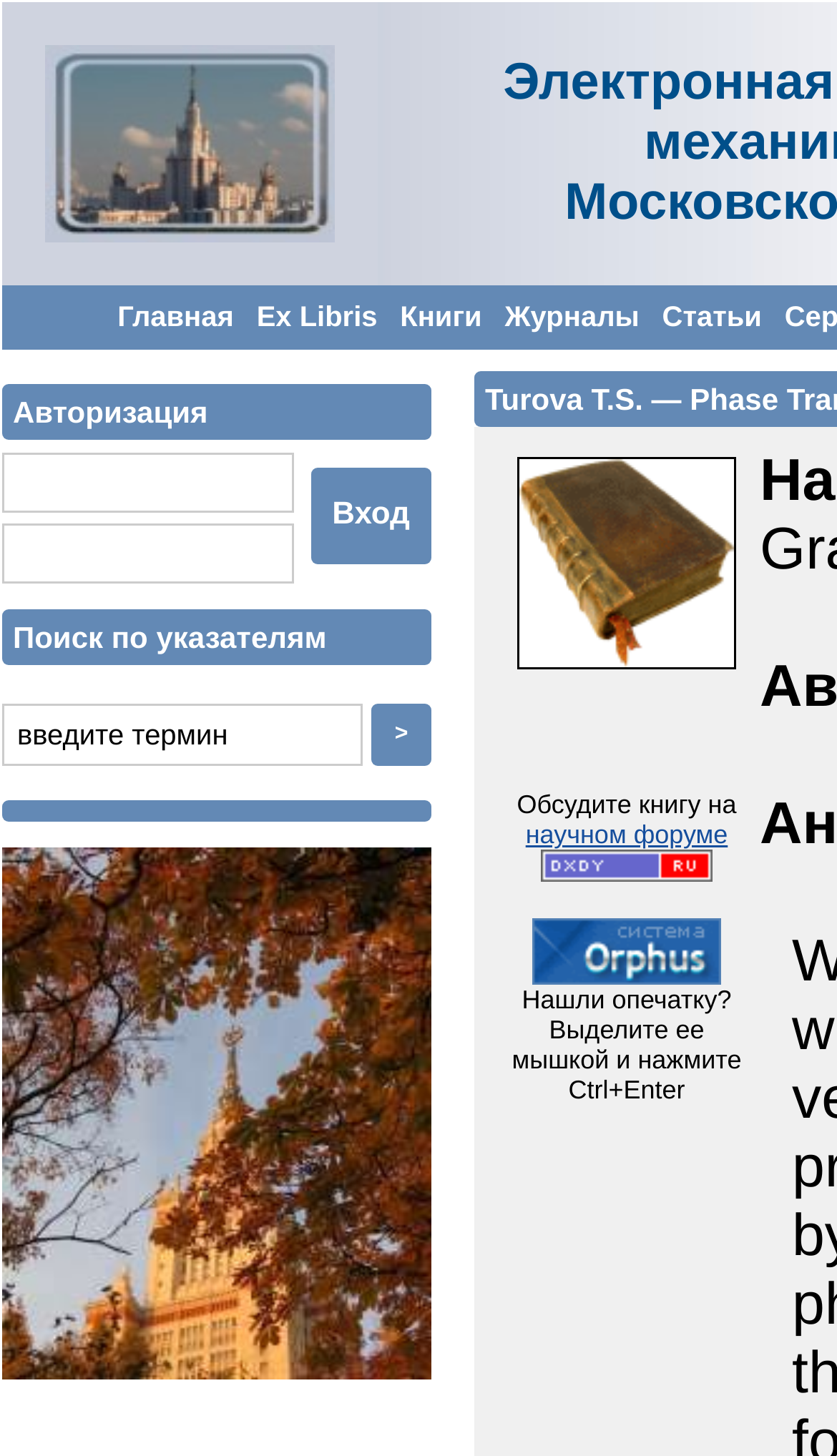What is the title of the book being displayed?
Please provide a single word or phrase as the answer based on the screenshot.

Turova T.S. — Phase Transitions in Dynamical Random Graphs